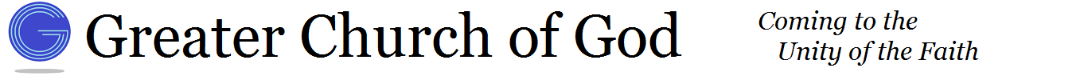What color is the circular logo?
Observe the image and answer the question with a one-word or short phrase response.

Calming blue